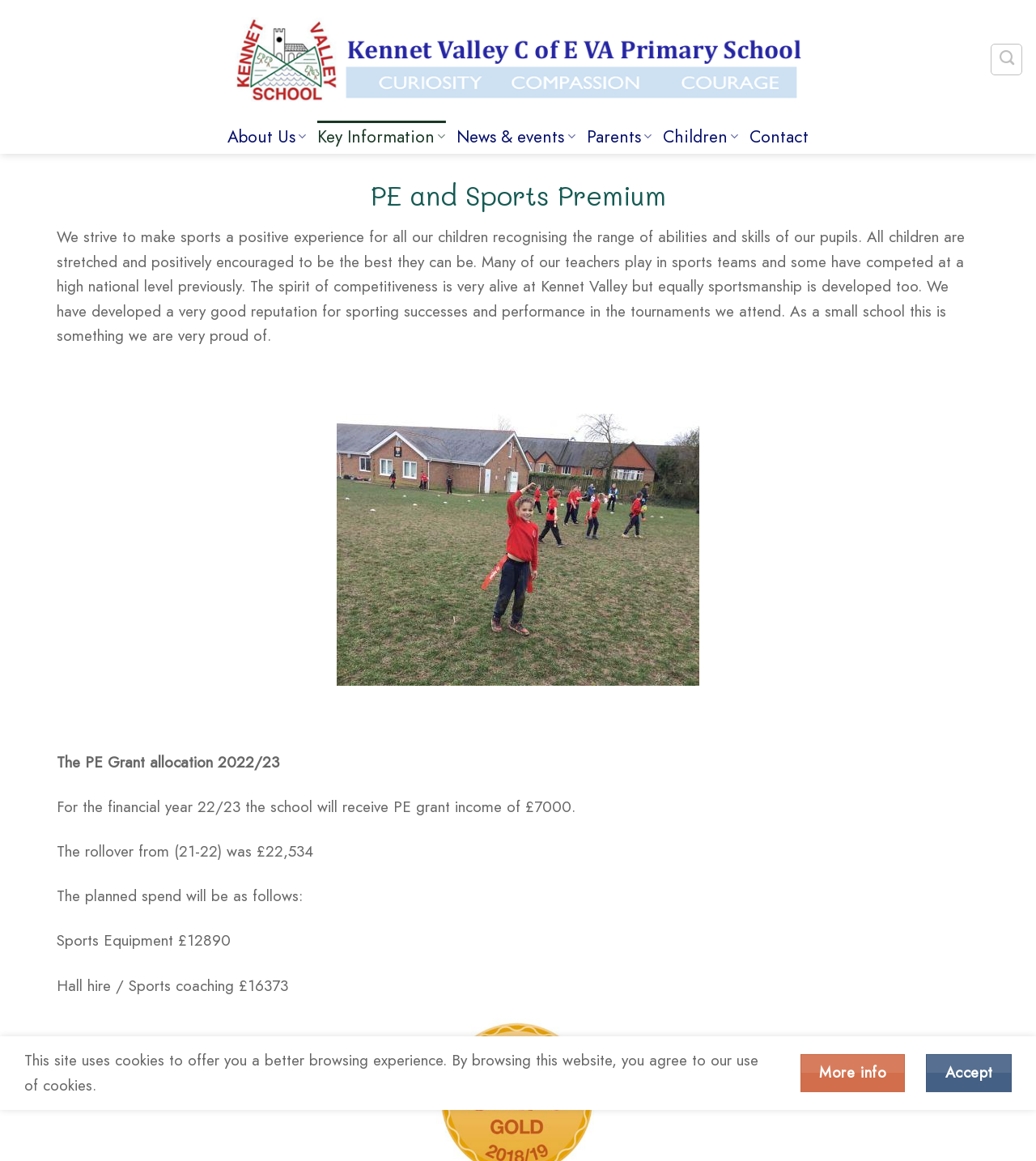What is the purpose of the PE grant?
Based on the screenshot, give a detailed explanation to answer the question.

The purpose of the PE grant can be inferred from the text 'We strive to make sports a positive experience for all our children...' which indicates that the grant is used to improve the sports experience for the children.